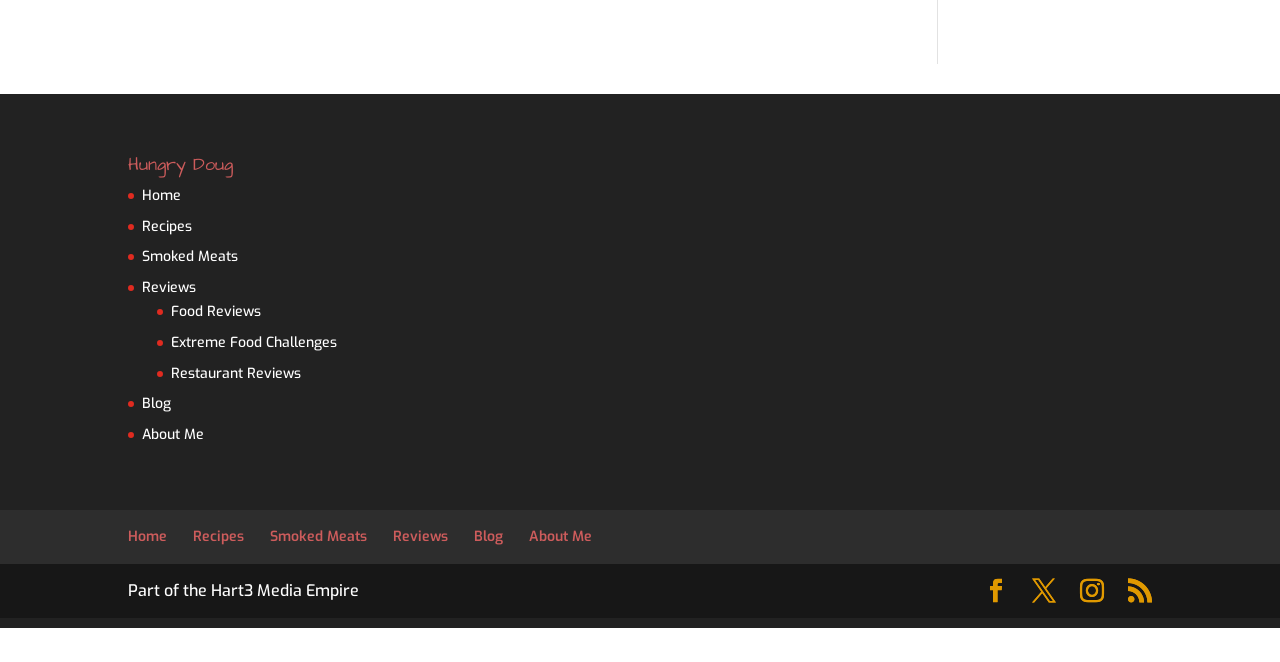Please identify the bounding box coordinates for the region that you need to click to follow this instruction: "go to home page".

[0.111, 0.281, 0.141, 0.309]